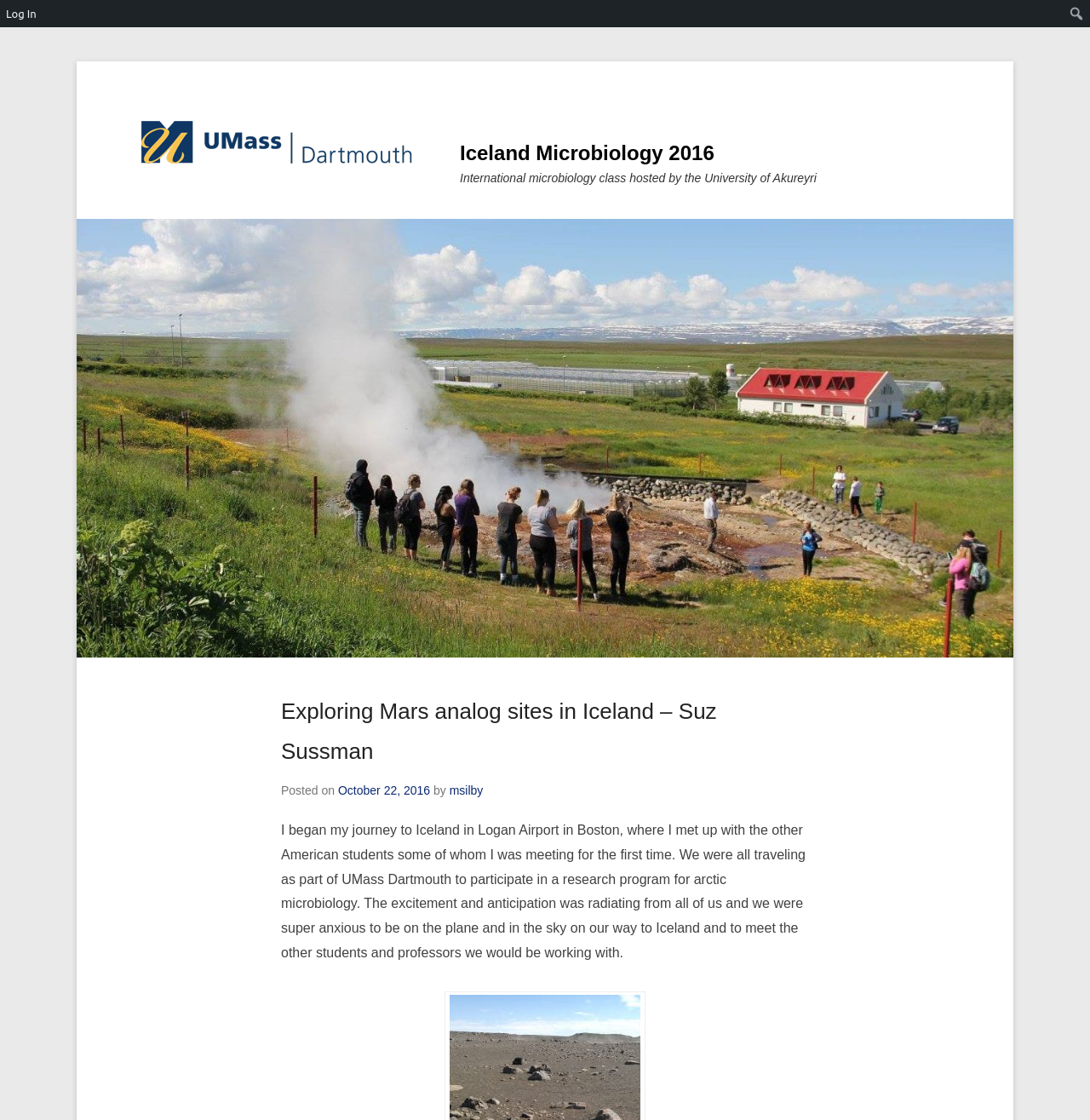Based on the element description msilby, identify the bounding box coordinates for the UI element. The coordinates should be in the format (top-left x, top-left y, bottom-right x, bottom-right y) and within the 0 to 1 range.

[0.412, 0.699, 0.443, 0.712]